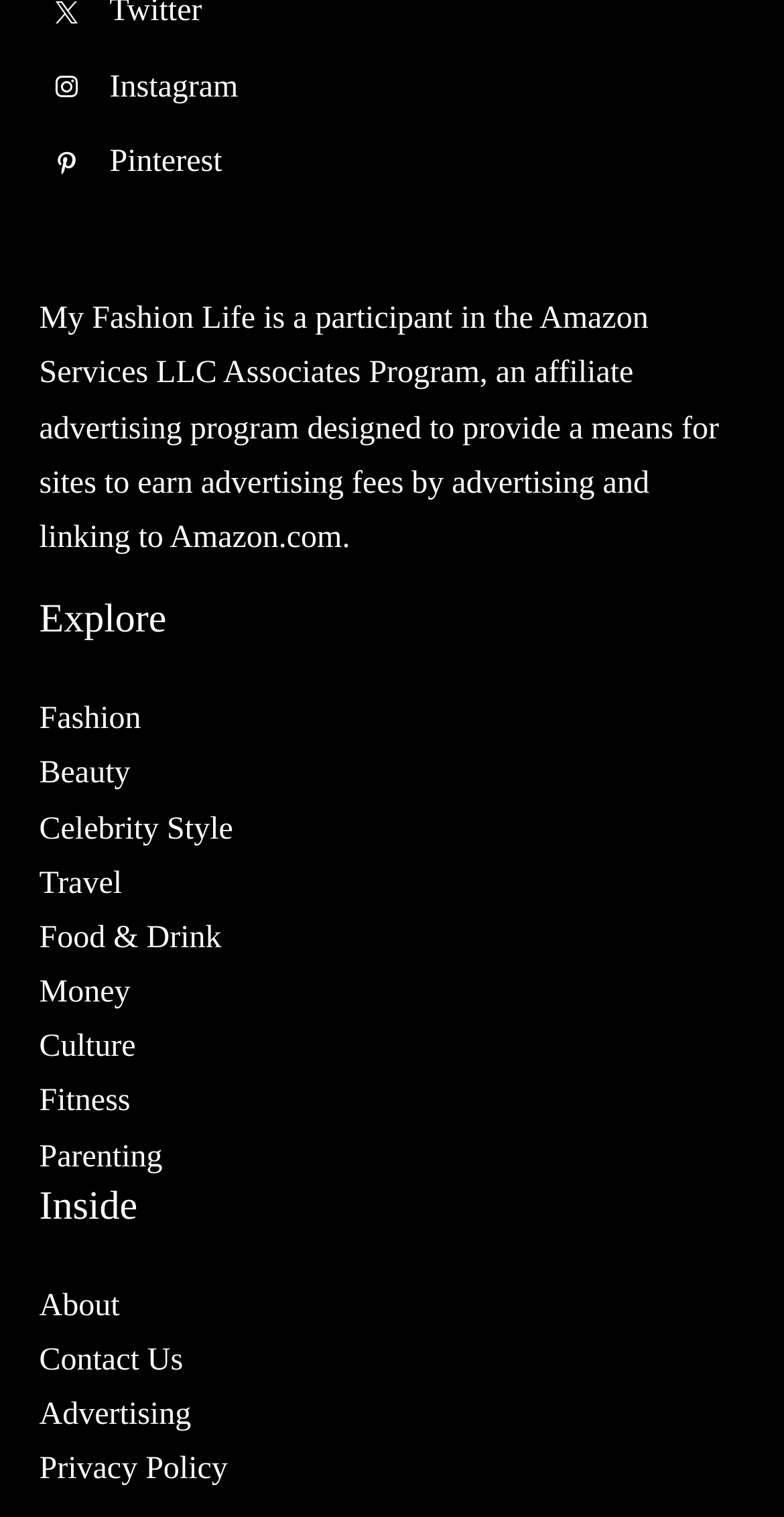Give a concise answer of one word or phrase to the question: 
What is the purpose of the website?

Affiliate advertising